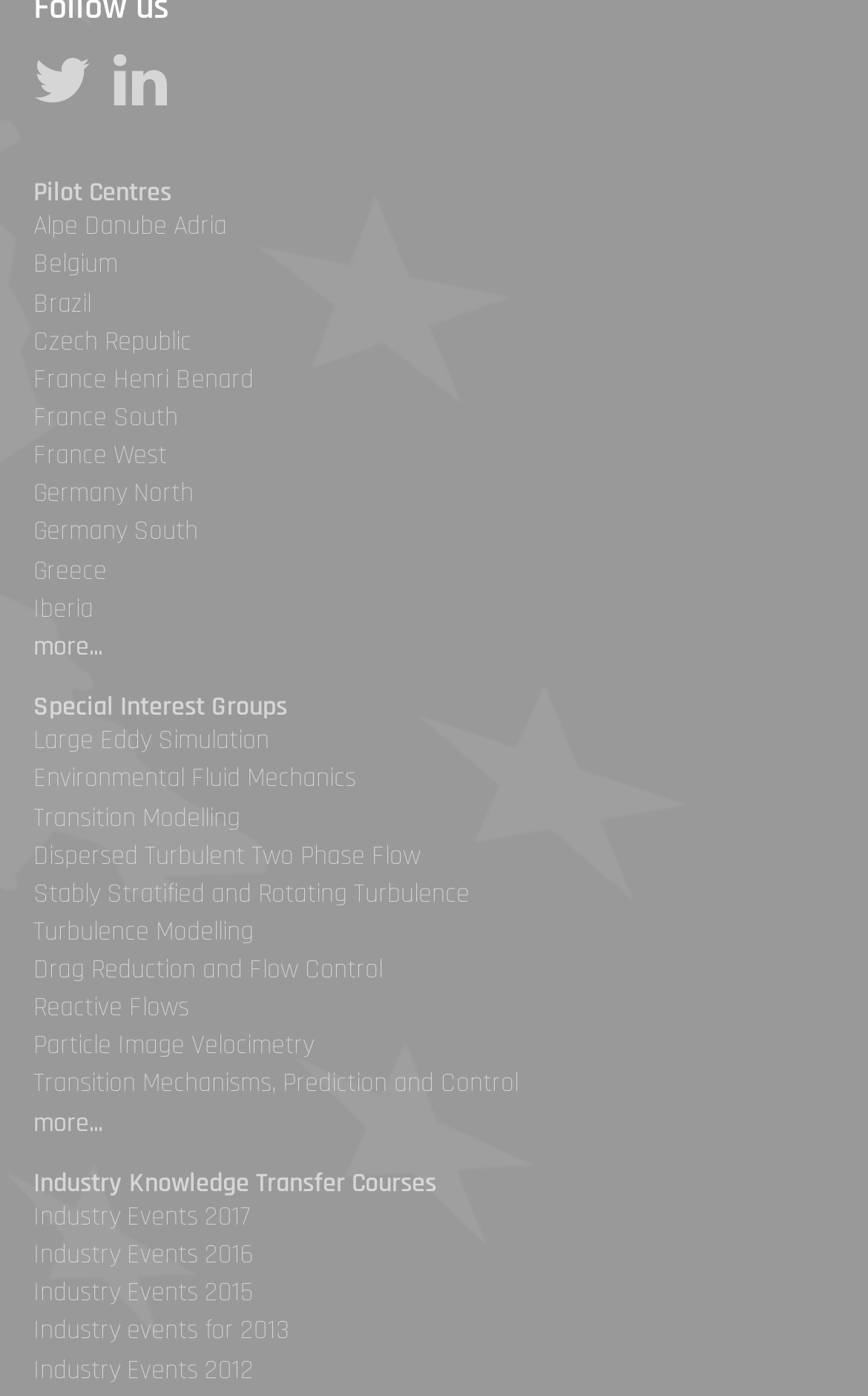Please provide a brief answer to the following inquiry using a single word or phrase:
How many Special Interest Groups are listed?

12